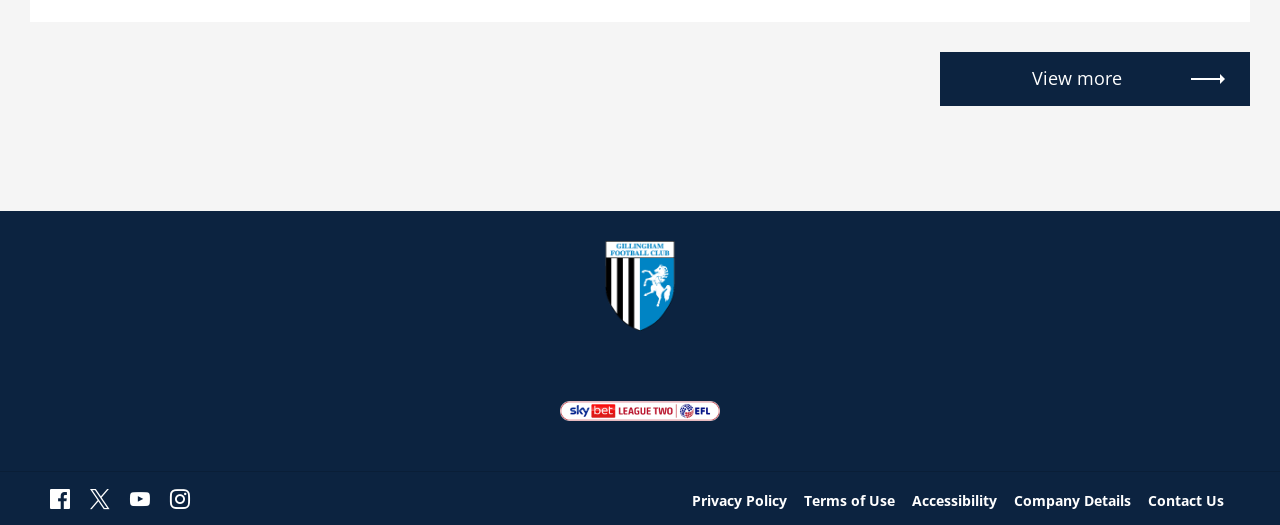Can you determine the bounding box coordinates of the area that needs to be clicked to fulfill the following instruction: "Open Facebook"?

[0.039, 0.927, 0.055, 0.981]